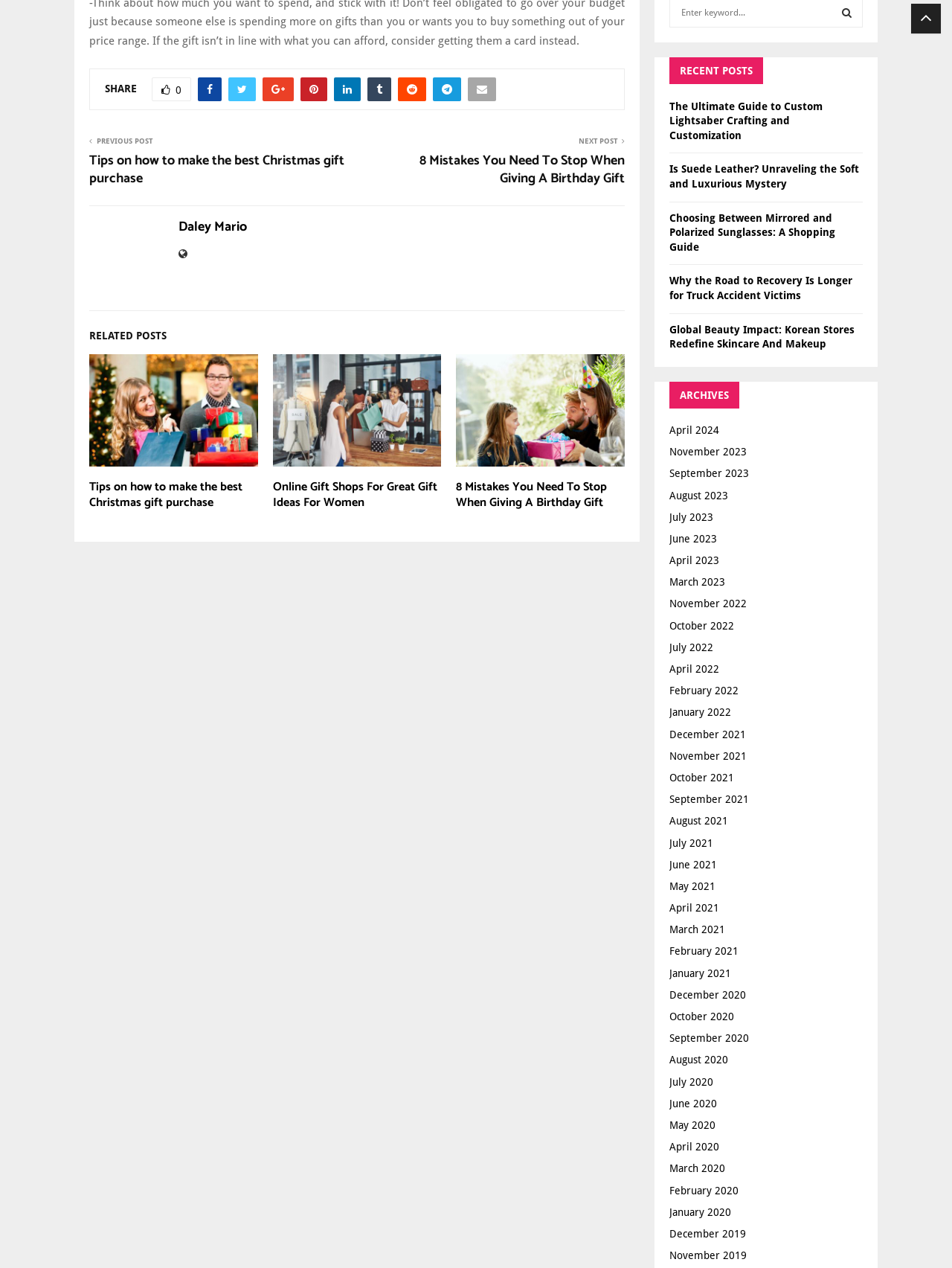Respond concisely with one word or phrase to the following query:
What is the topic of the post '8 Mistakes You Need To Stop When Giving A Birthday Gift'?

Birthday Gifts